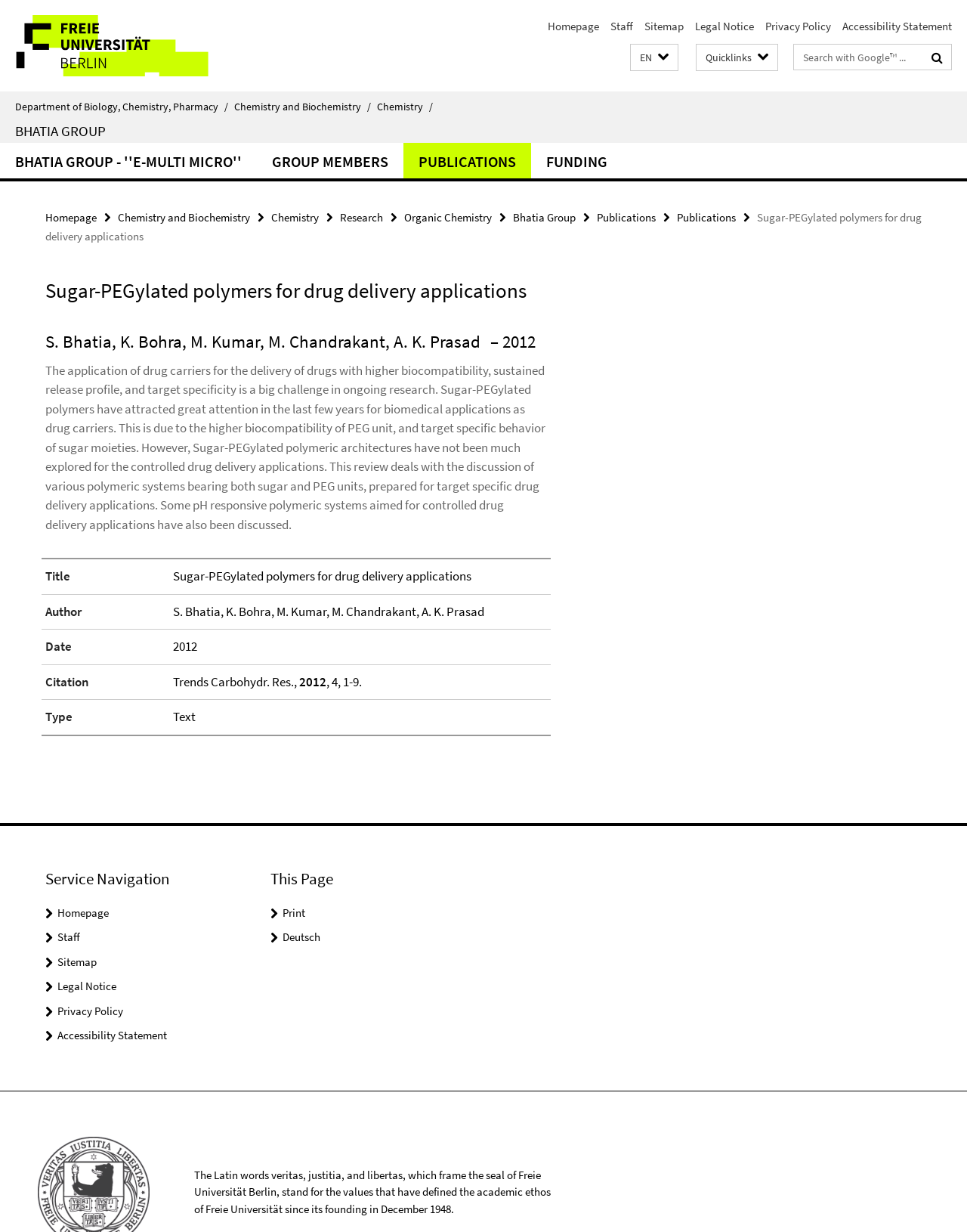Specify the bounding box coordinates of the area that needs to be clicked to achieve the following instruction: "Go to the homepage of the Department of Biology, Chemistry, Pharmacy".

[0.016, 0.082, 0.242, 0.091]